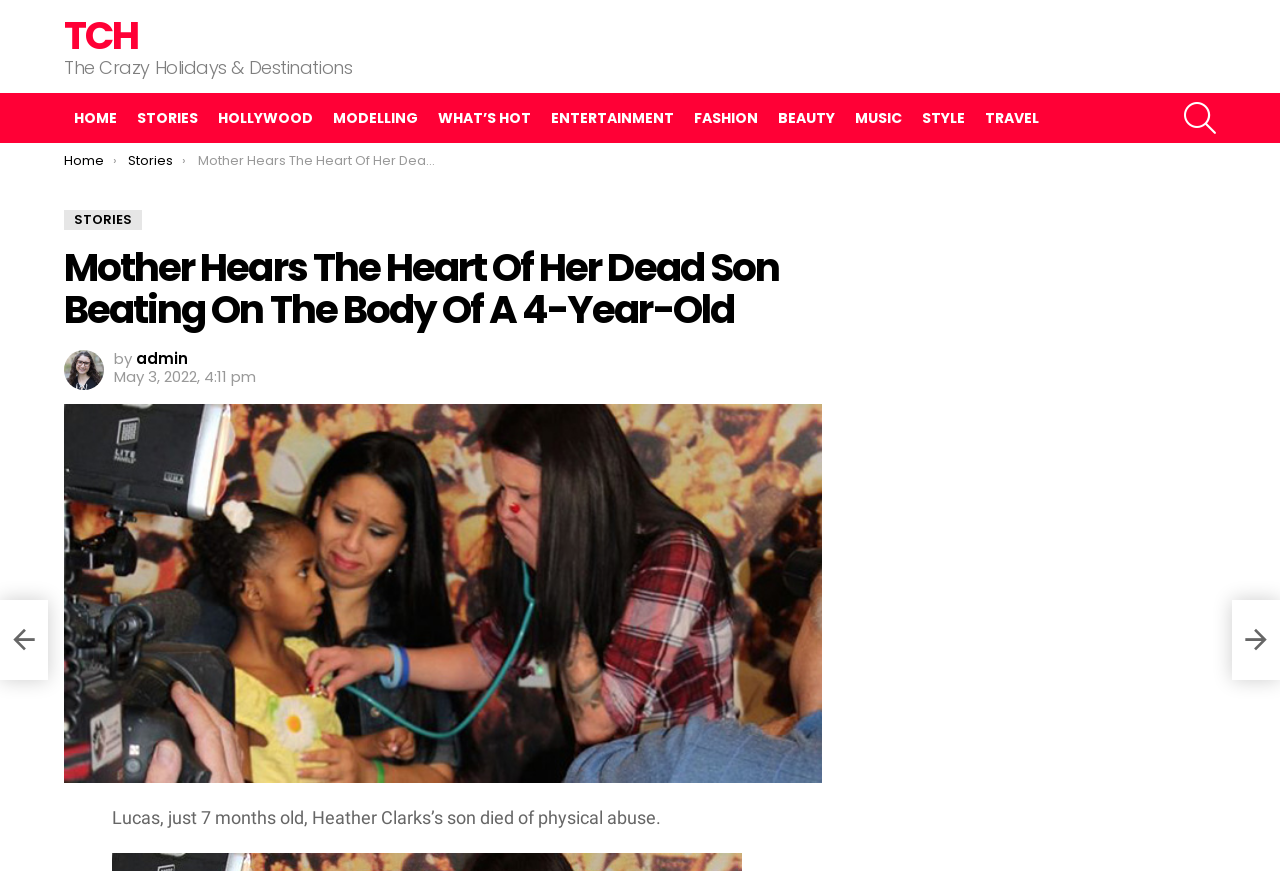Please predict the bounding box coordinates of the element's region where a click is necessary to complete the following instruction: "Search using the search icon". The coordinates should be represented by four float numbers between 0 and 1, i.e., [left, top, right, bottom].

[0.925, 0.107, 0.95, 0.164]